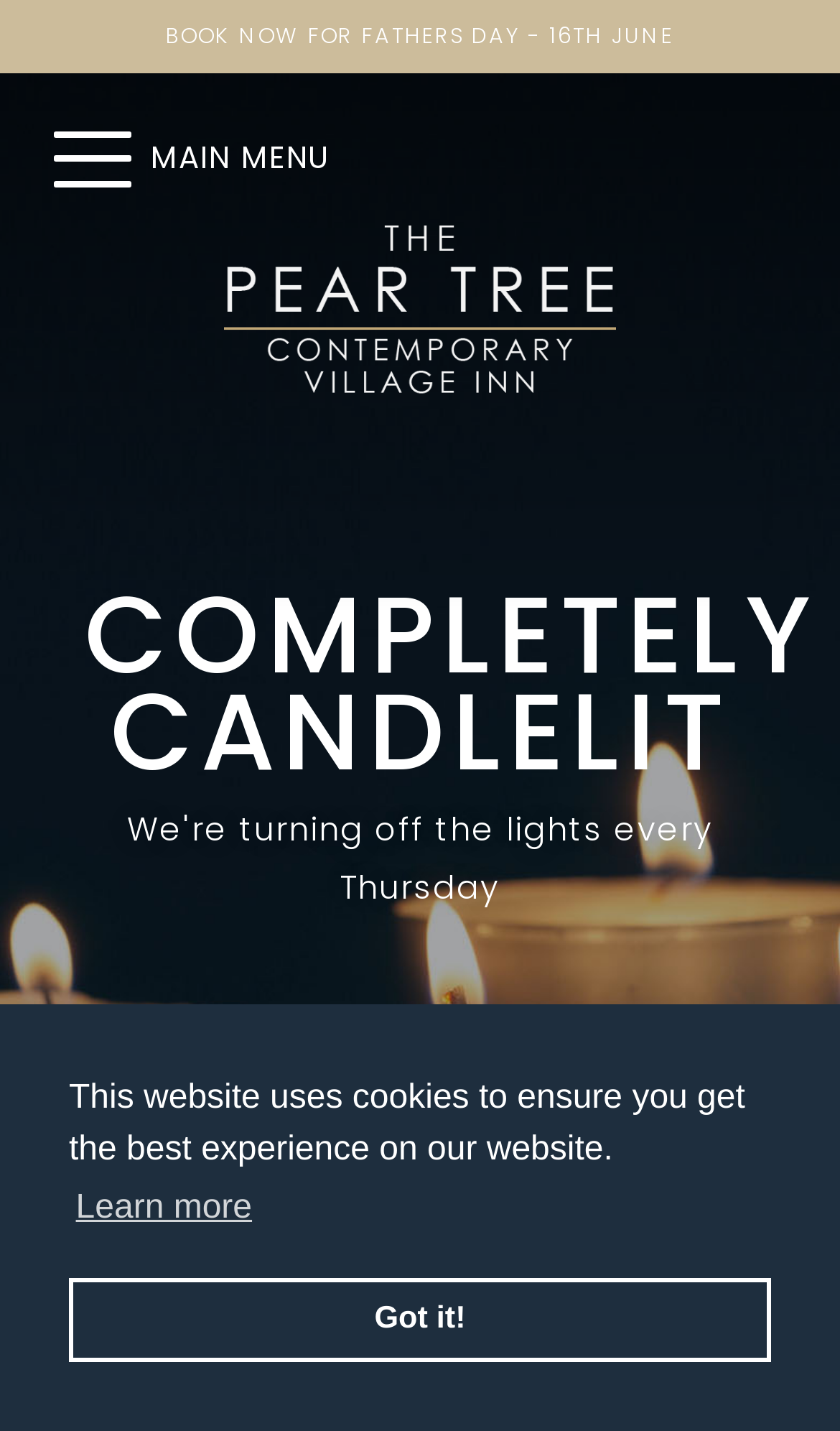What is the purpose of the 'learn more about cookies' button?
Refer to the image and provide a one-word or short phrase answer.

To learn about cookies